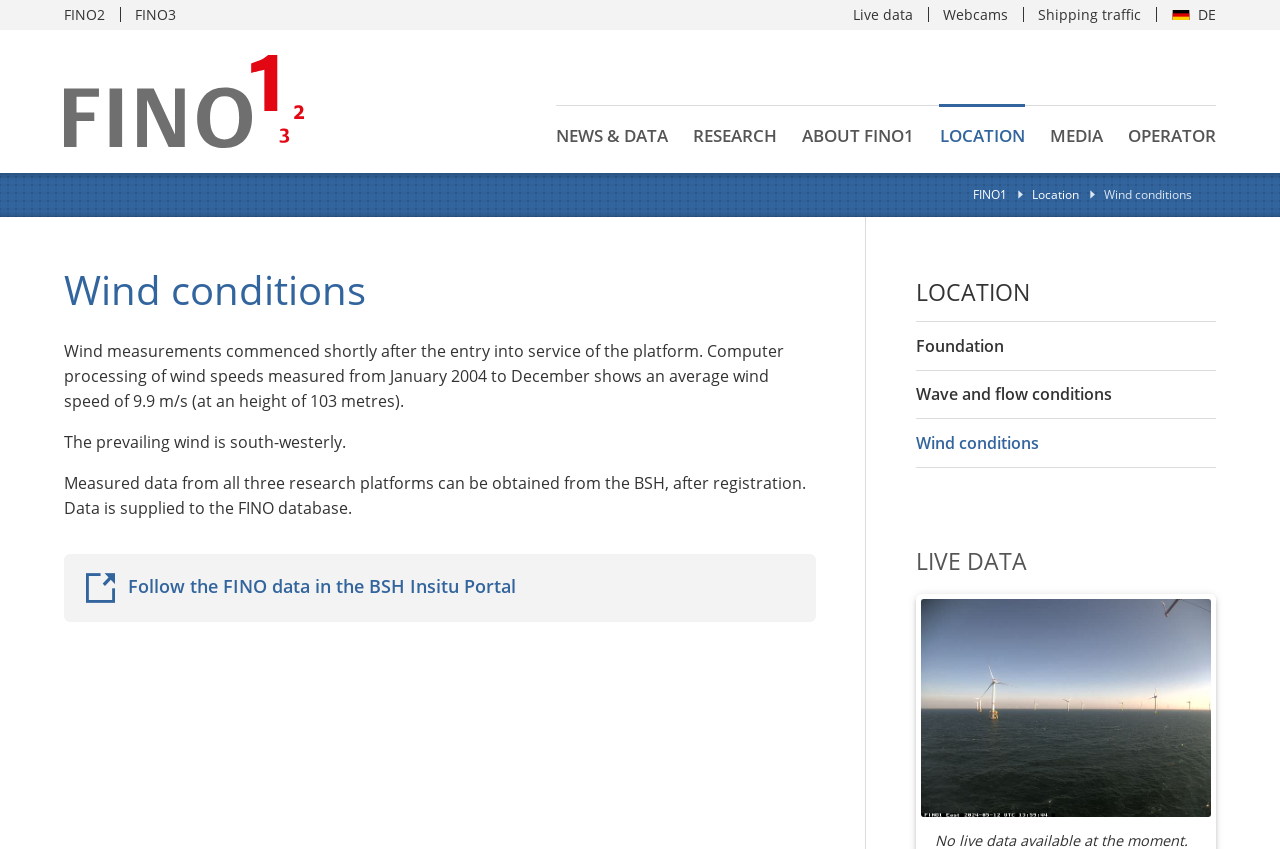Locate the bounding box coordinates of the area that needs to be clicked to fulfill the following instruction: "Follow FINO data in BSH Insitu Portal". The coordinates should be in the format of four float numbers between 0 and 1, namely [left, top, right, bottom].

[0.05, 0.652, 0.638, 0.733]